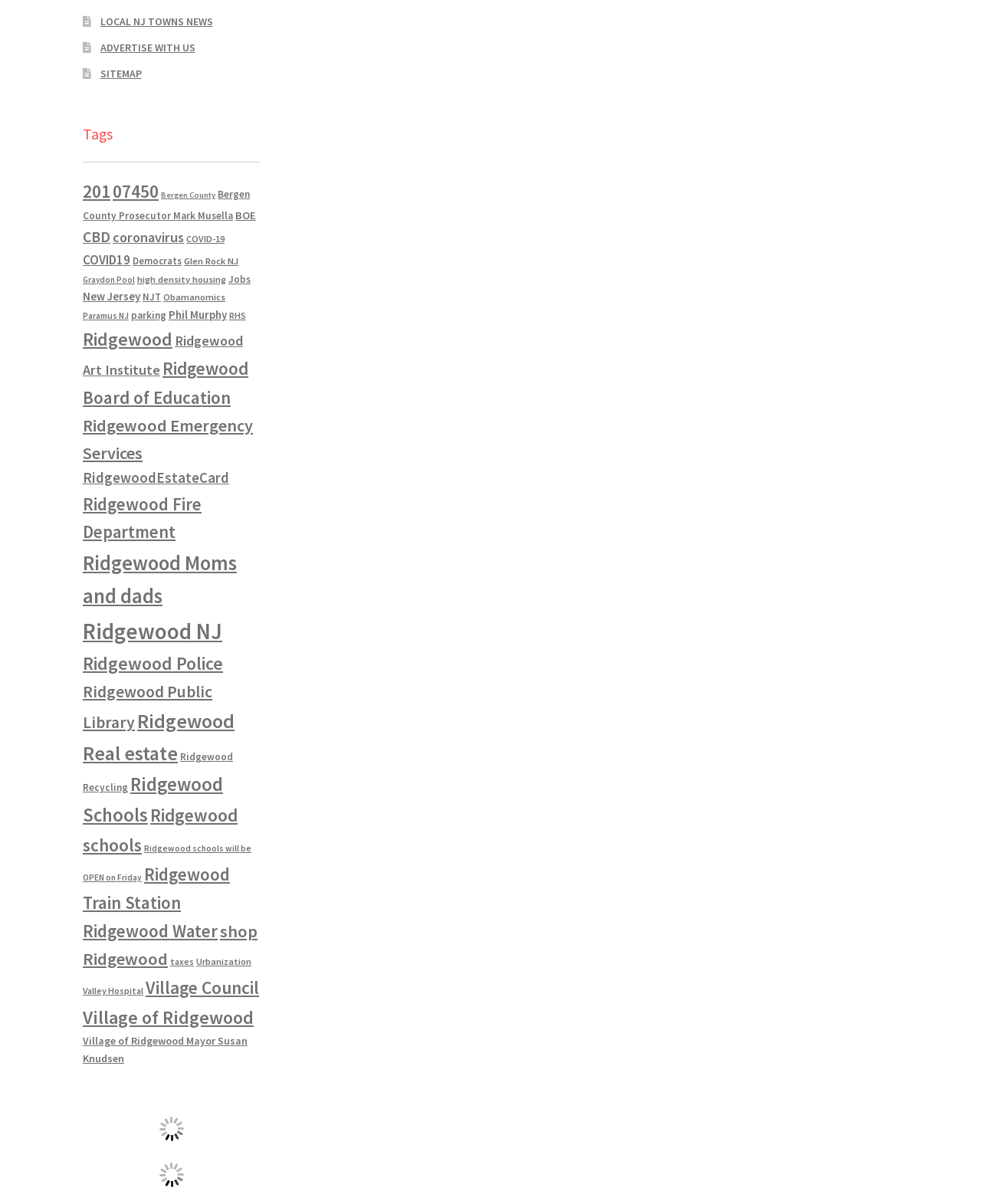Determine the bounding box coordinates of the clickable element to complete this instruction: "Click on the EMAIL link". Provide the coordinates in the format of four float numbers between 0 and 1, [left, top, right, bottom].

None